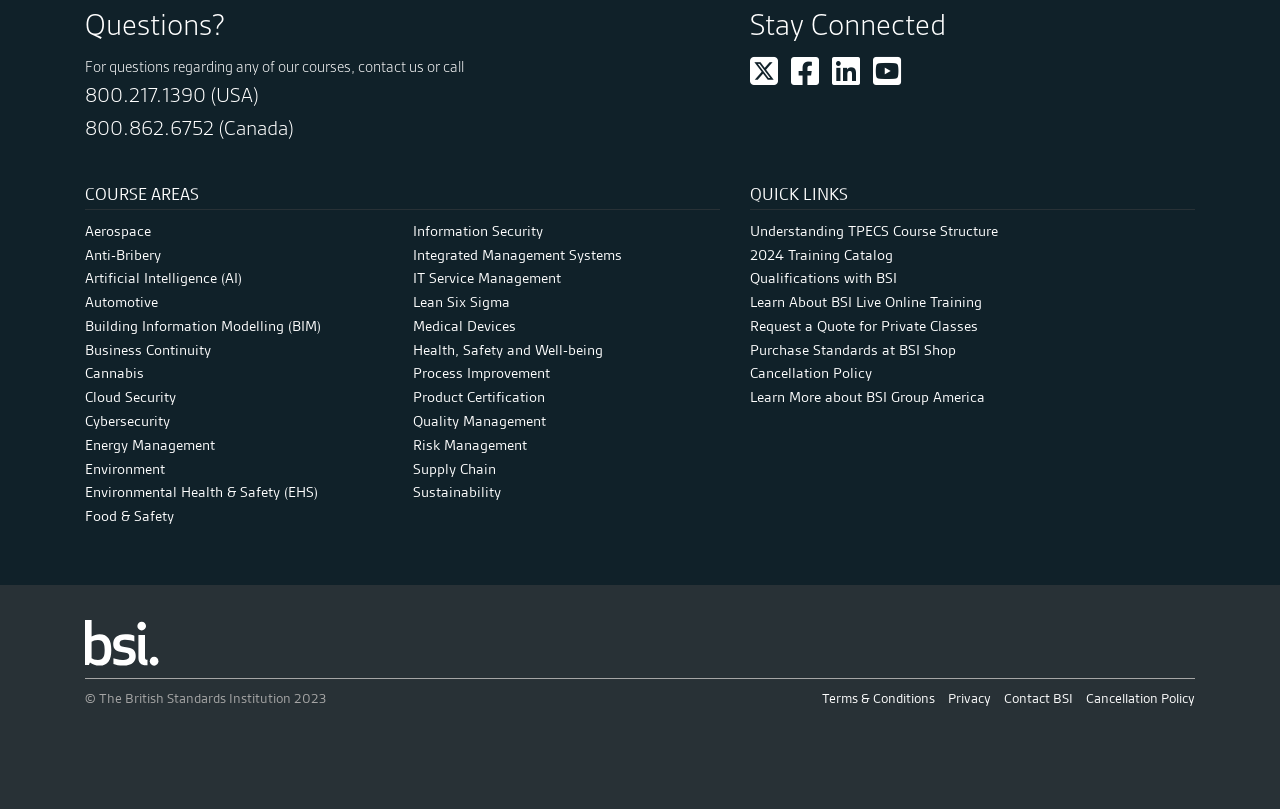How many course areas are listed?
Kindly offer a detailed explanation using the data available in the image.

I counted the number of links under the 'COURSE AREAS' heading, and there are 19 links, each representing a different course area.